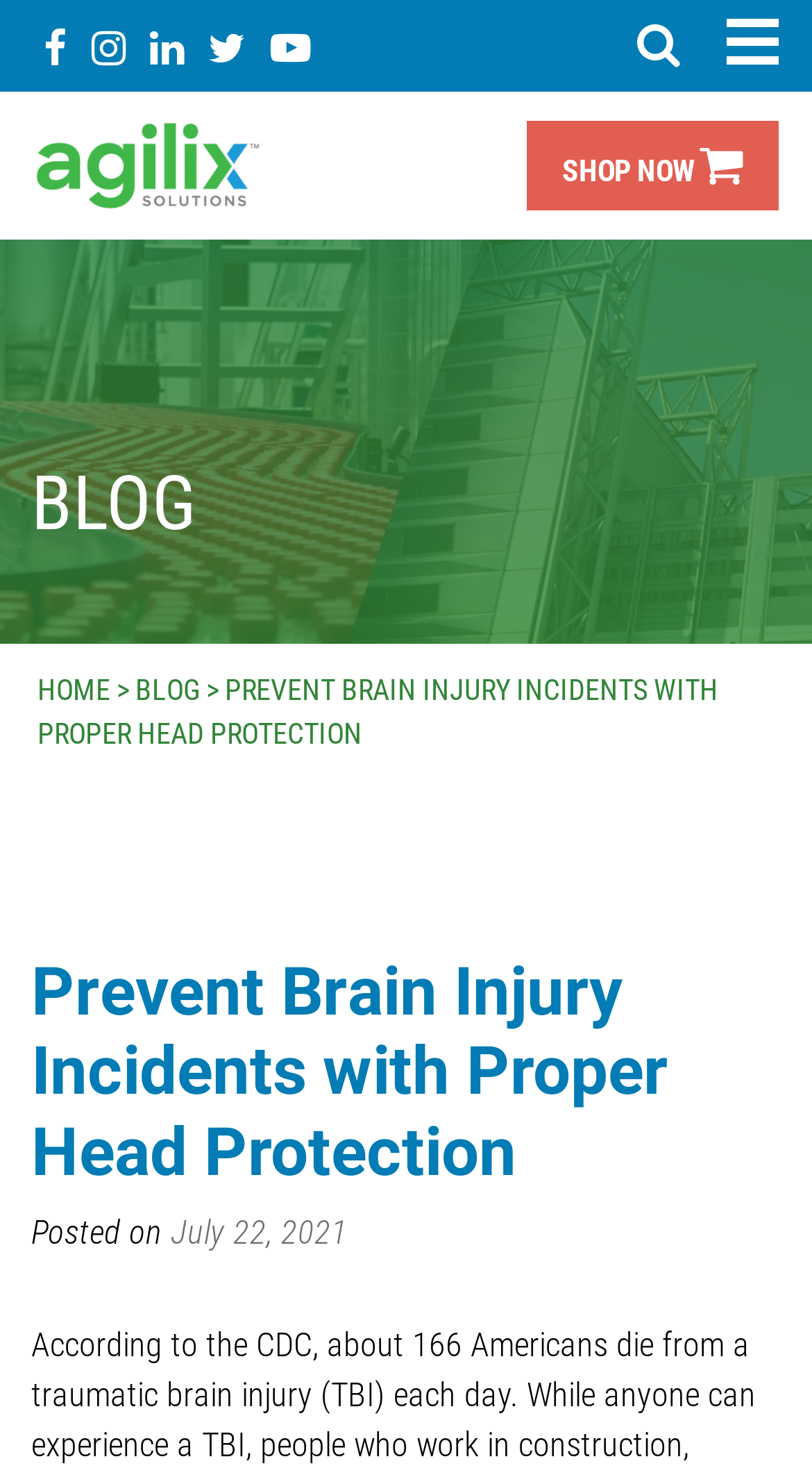From the details in the image, provide a thorough response to the question: What social media platforms are linked on the website?

The social media platforms can be found in the top section of the webpage, where there are links with icons and text for each platform, including Facebook, Instagram, Linkedin, Twitter, and YouTube. This suggests that the website is linked to these social media platforms.